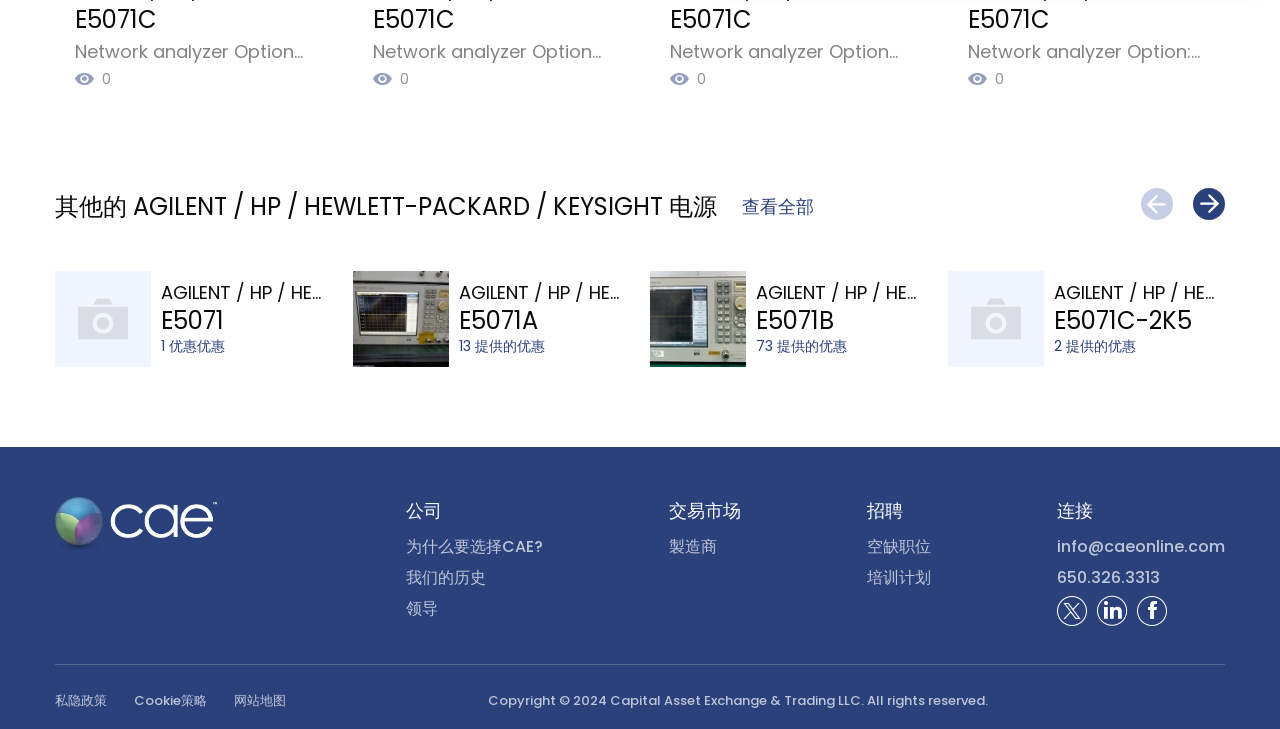Respond with a single word or short phrase to the following question: 
What is the brand of the network analyzer?

AGILENT / HP / HEWLETT-PACKARD / KEYSIGHT